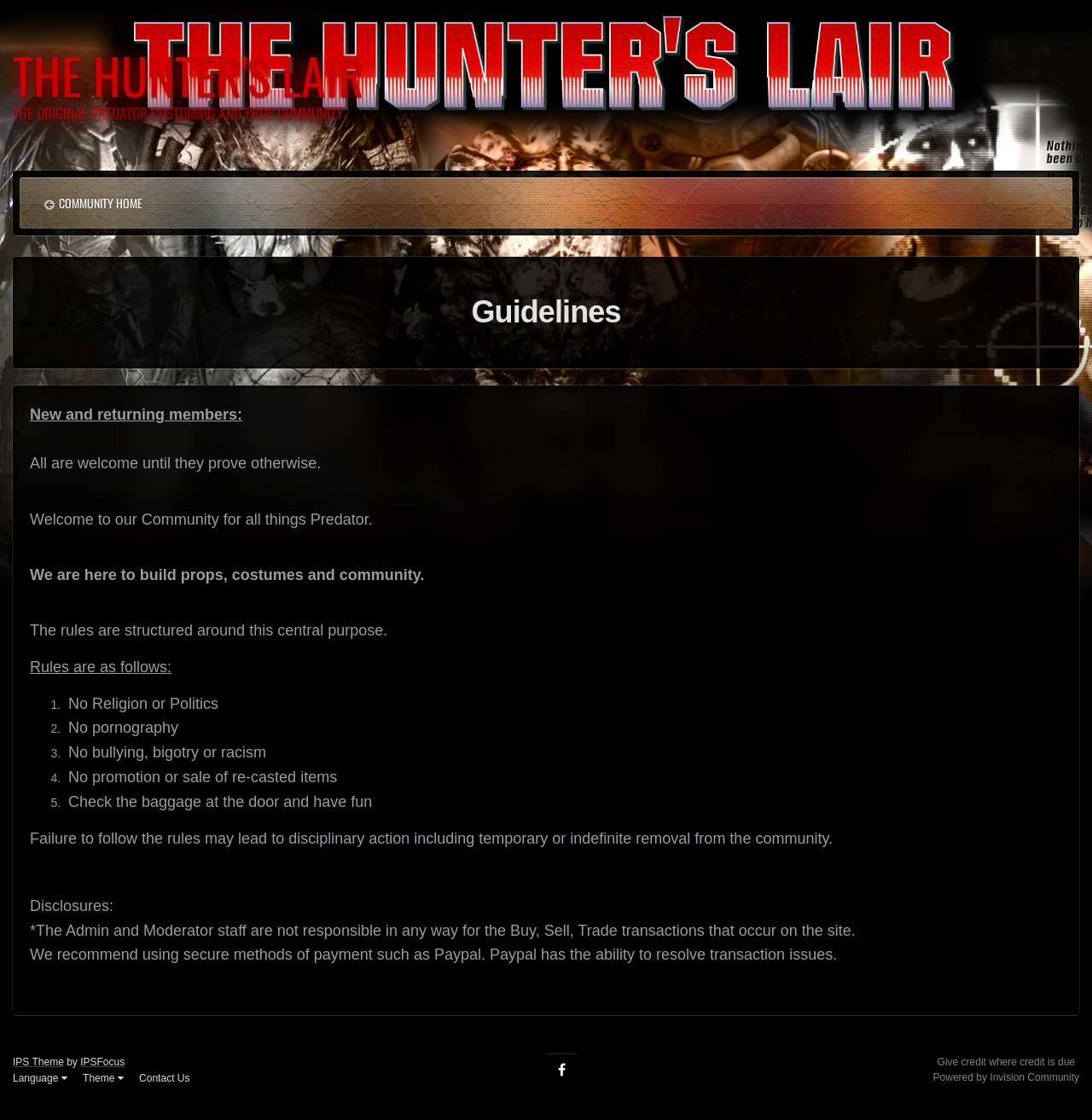Utilize the details in the image to give a detailed response to the question: What is the purpose of this community?

Based on the webpage content, it is clear that the community is focused on building props, costumes, and community, as stated in the guidelines section.